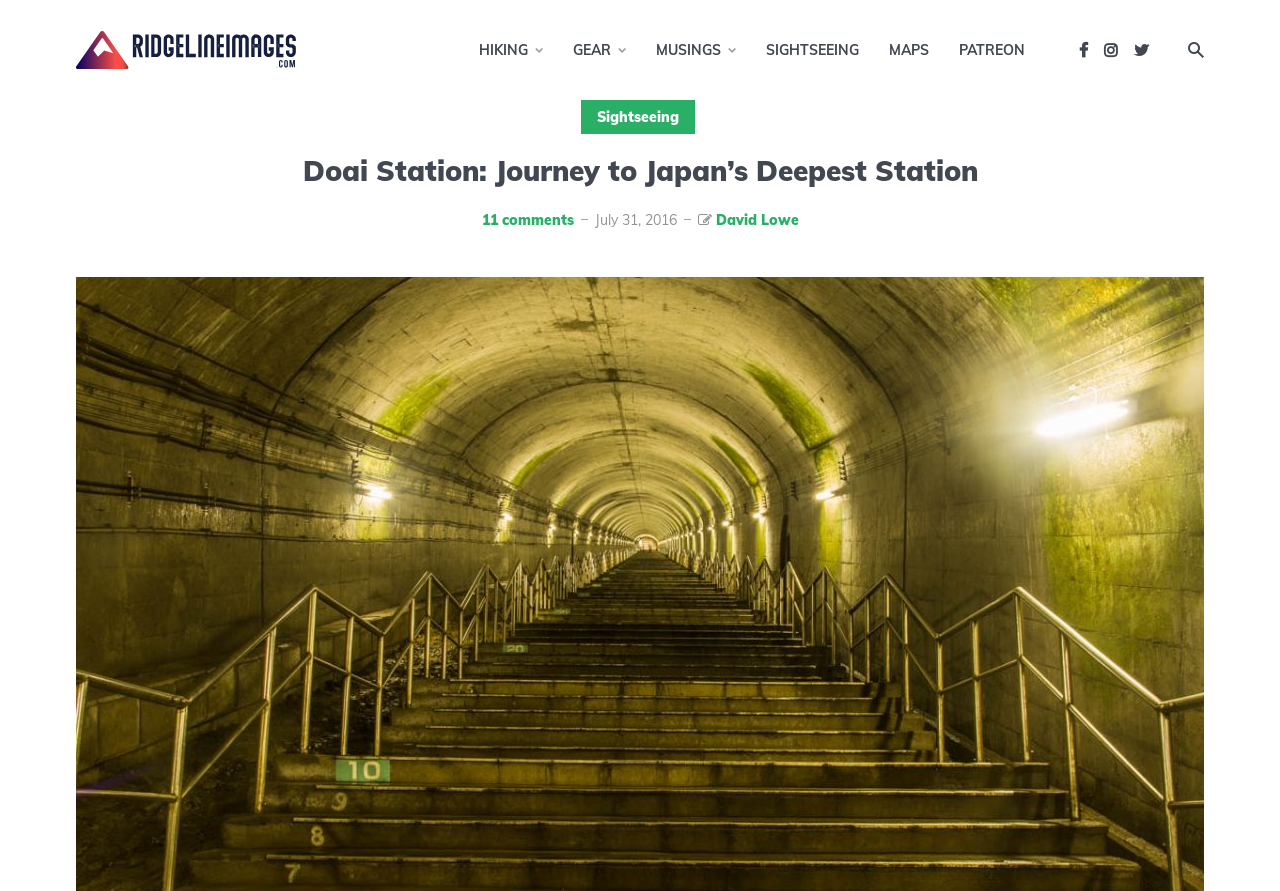Identify the bounding box coordinates of the region I need to click to complete this instruction: "Read comments".

[0.376, 0.237, 0.448, 0.257]